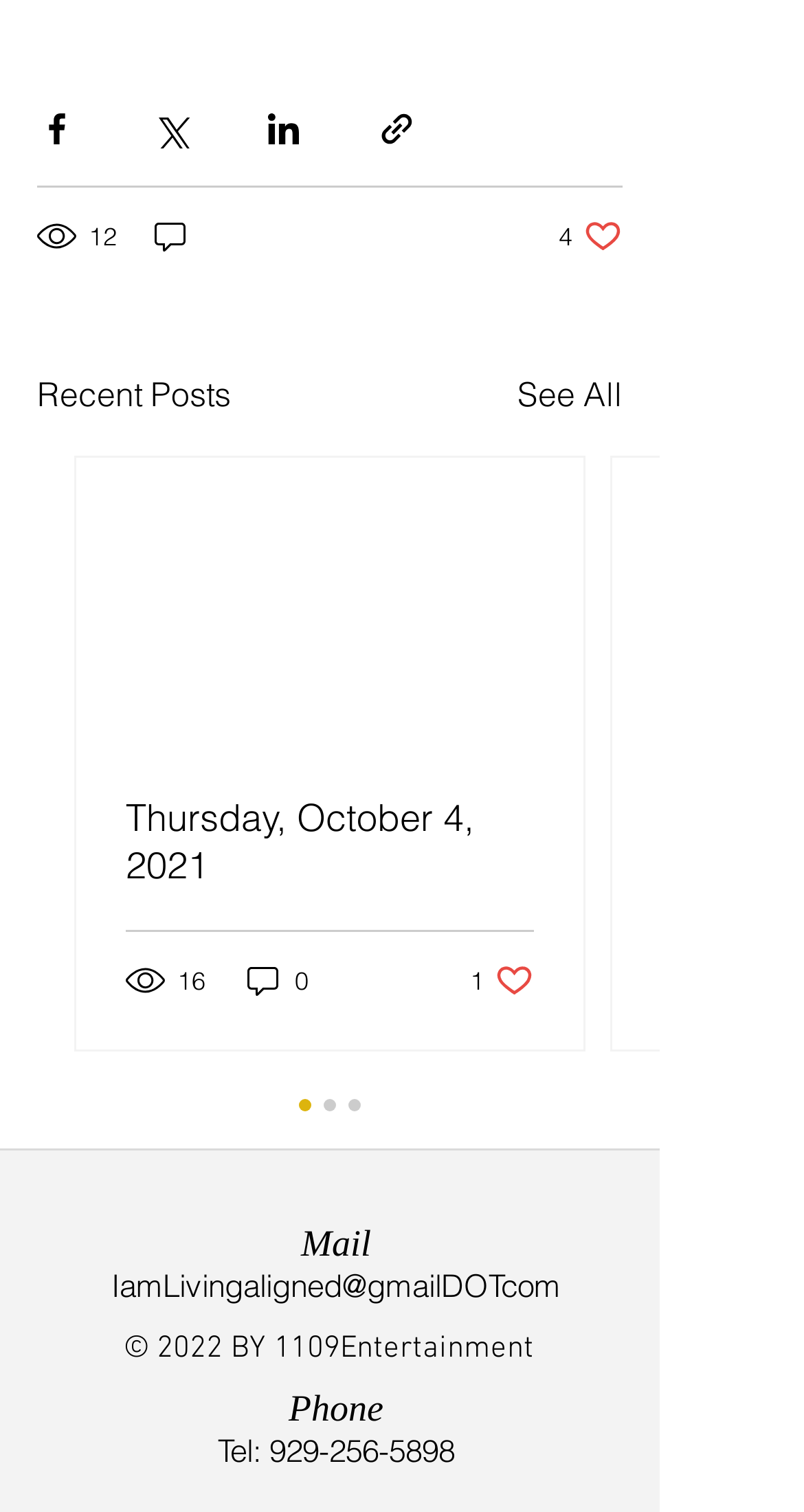Please provide a comprehensive response to the question below by analyzing the image: 
What is the action of the button with the Facebook icon?

I found the answer by looking at the button element with the image child element that has no OCR text, but has a bounding box coordinate of [0.046, 0.073, 0.095, 0.099]. The button element has a description 'Share via Facebook', which suggests that clicking this button will share the content via Facebook.